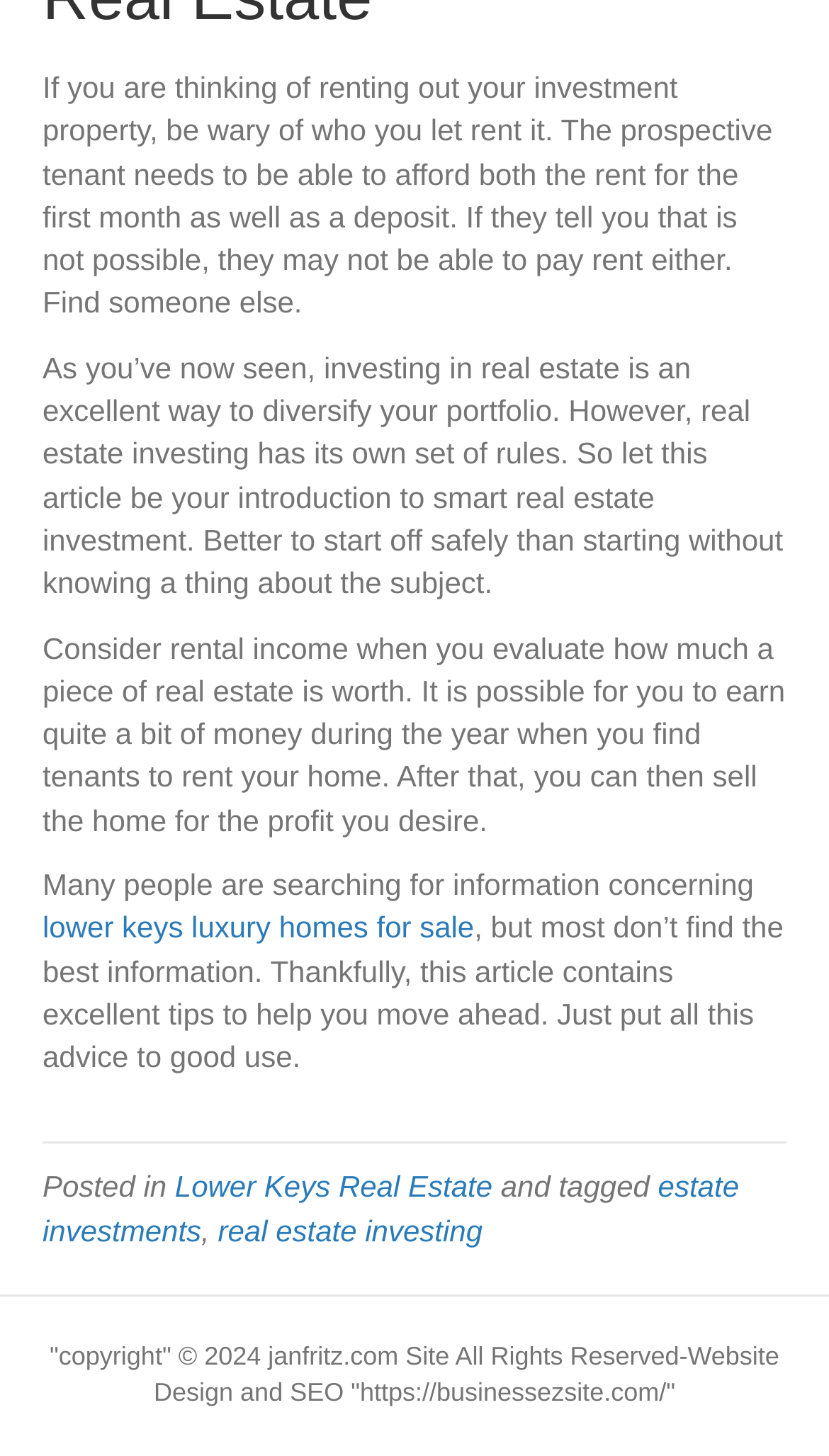Can you look at the image and give a comprehensive answer to the question:
What type of property is mentioned in the article?

The article mentions 'lower keys luxury homes for sale' in one of the link elements, indicating that the type of property being discussed is luxury homes.